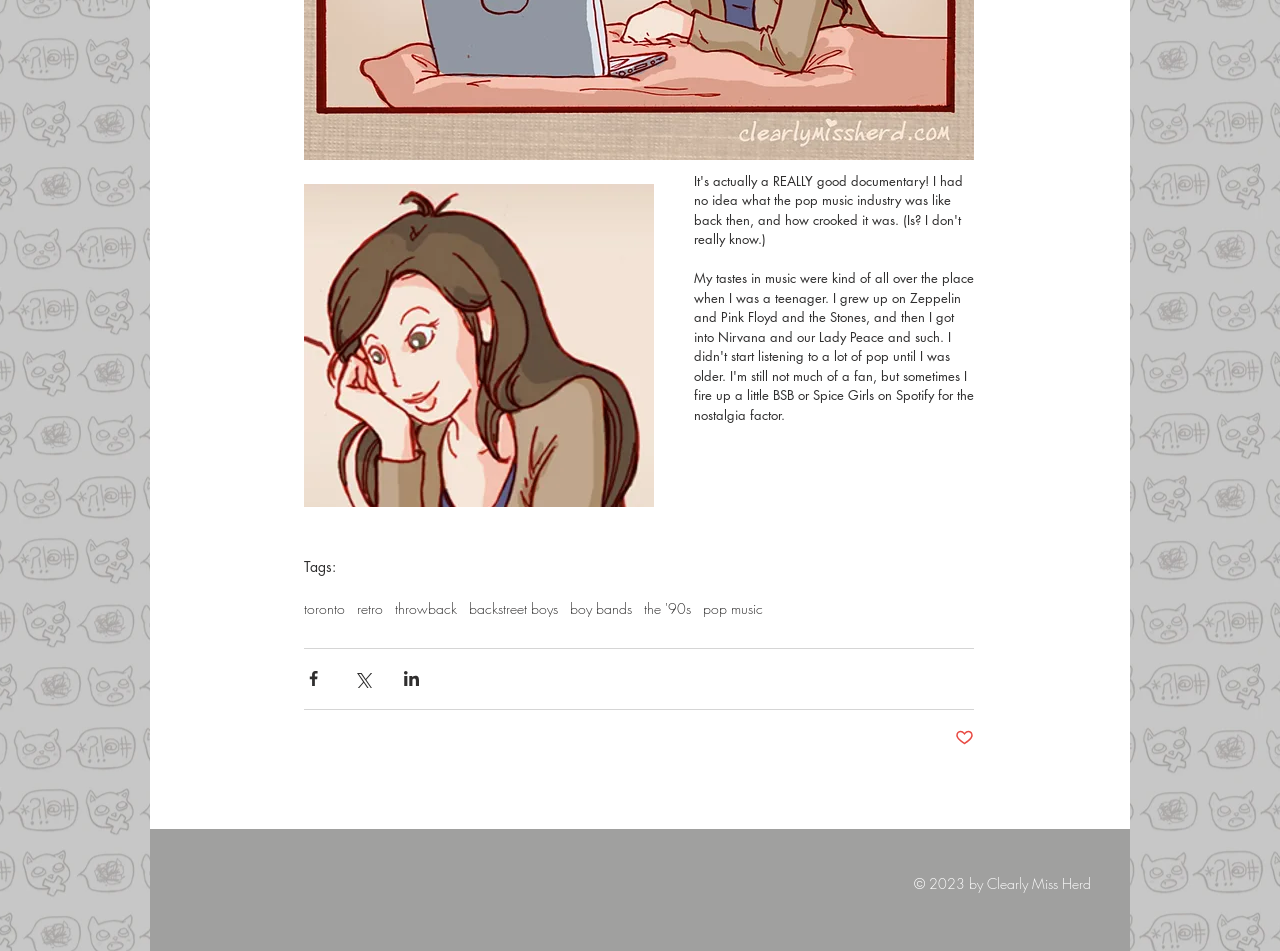Please locate the bounding box coordinates of the element that should be clicked to achieve the given instruction: "Share via Facebook".

[0.238, 0.703, 0.252, 0.723]